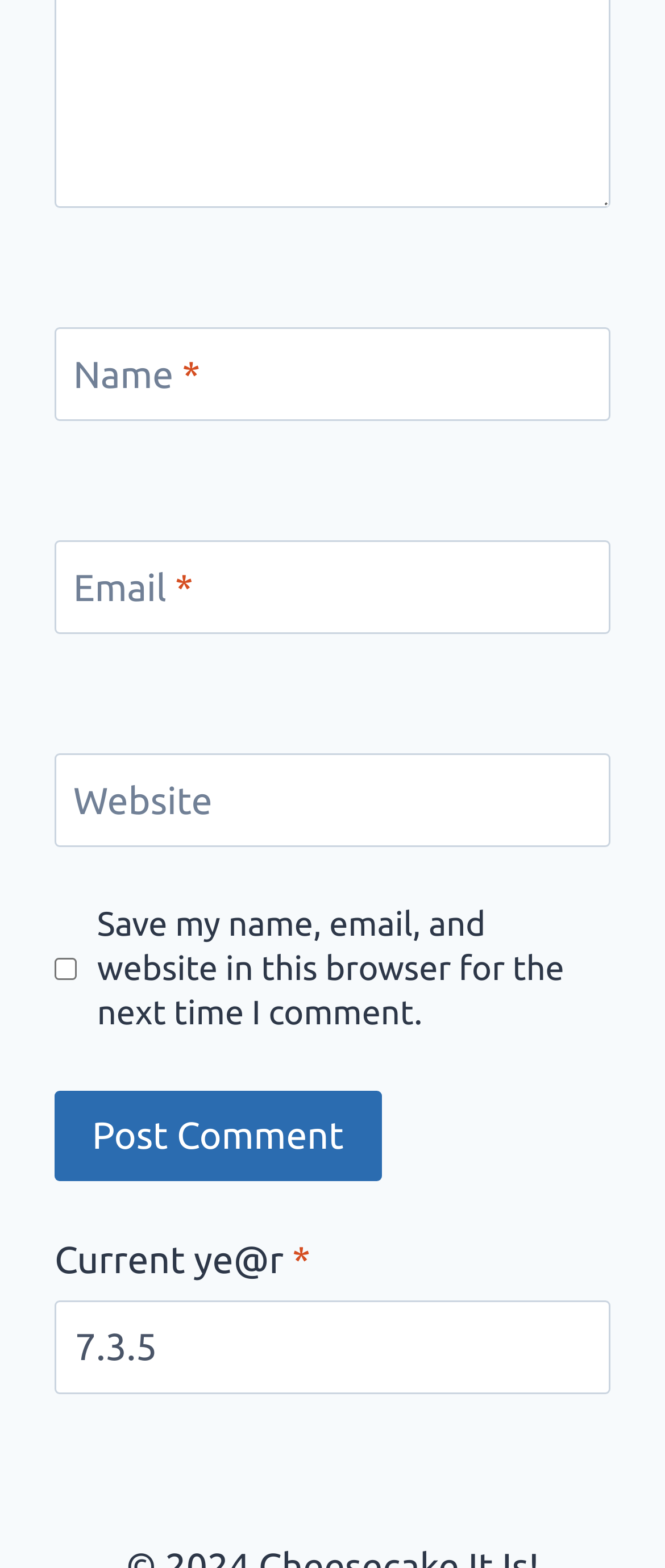Is the checkbox checked?
Look at the image and answer the question using a single word or phrase.

No